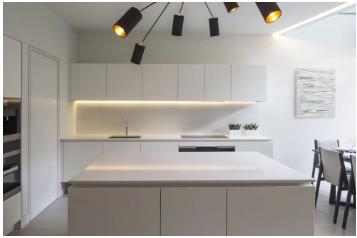Describe the image thoroughly.

This image showcases a modern minimalist kitchen design characterized by sleek lines and a clean aesthetic. The focal point is a spacious kitchen island topped with a smooth white countertop, providing ample surface area for meal preparation. Surrounding the island are minimalist cabinetry, featuring streamlined white cabinetry with a seamless finish that contributes to the uncluttered look.

Above the island, a stylish pendant light with black shades and warm bulbs adds a contemporary touch, creating a cozy yet sophisticated atmosphere. The kitchen utilizes soft under-cabinet lighting, enhancing the functional workspace and illuminating the area without overwhelming brightness. 

In the background, a small decorative element—possibly a potted plant—rests on the countertop, adding a natural touch to the overall design. The walls are kept clean and light, complementing the cabinetry and allowing the design elements to stand out. This image encapsulates the theme of renovating a kitchen to achieve both style and functionality, ideal for homeowners looking to enhance their living space.